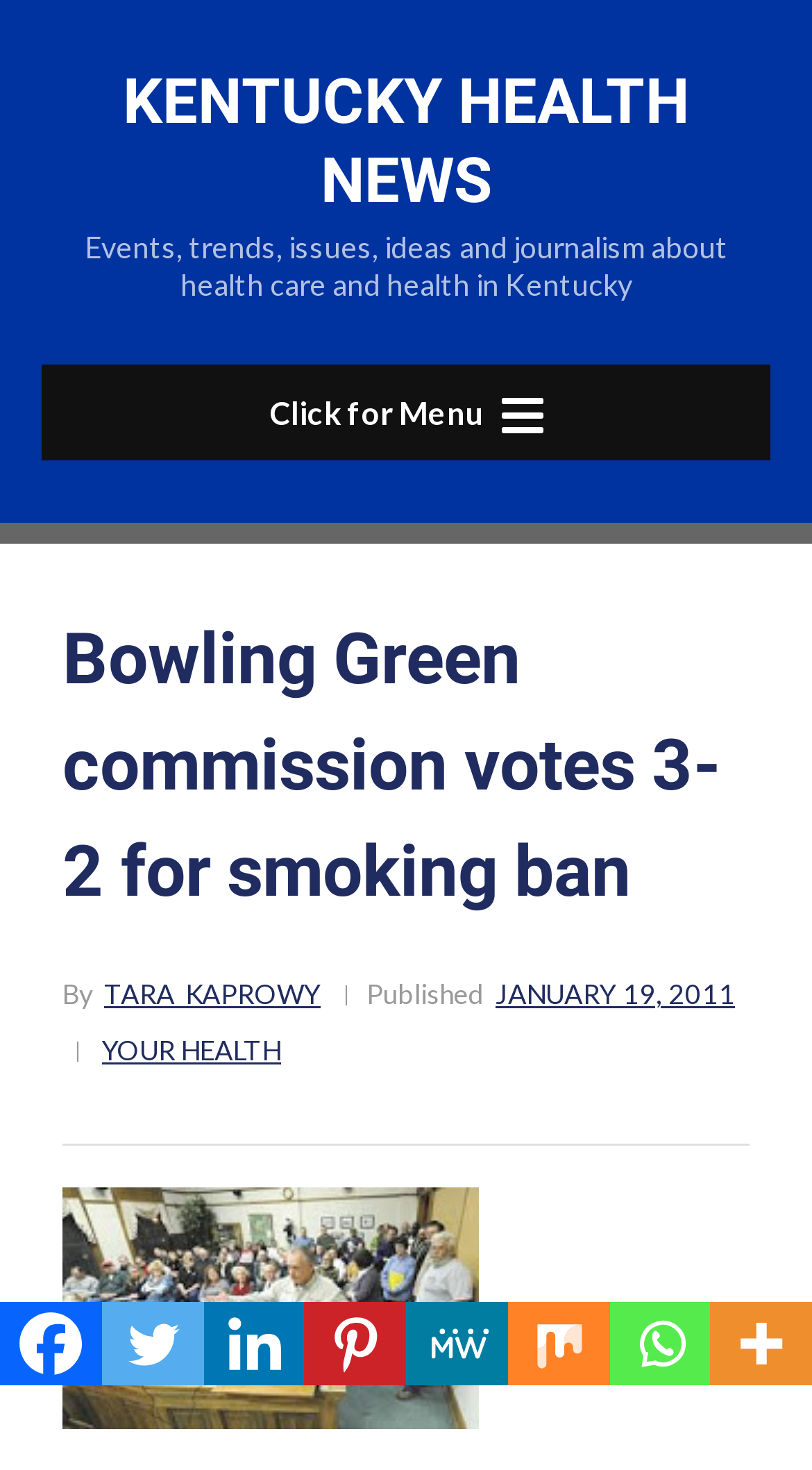Please answer the following question using a single word or phrase: 
How many social media links are at the bottom of the page?

8